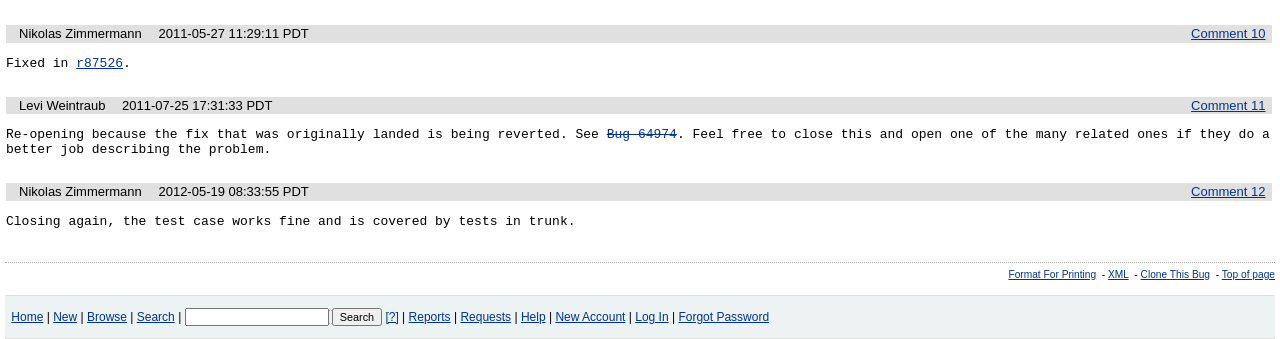How many links are there in the top navigation bar? From the image, respond with a single word or brief phrase.

9